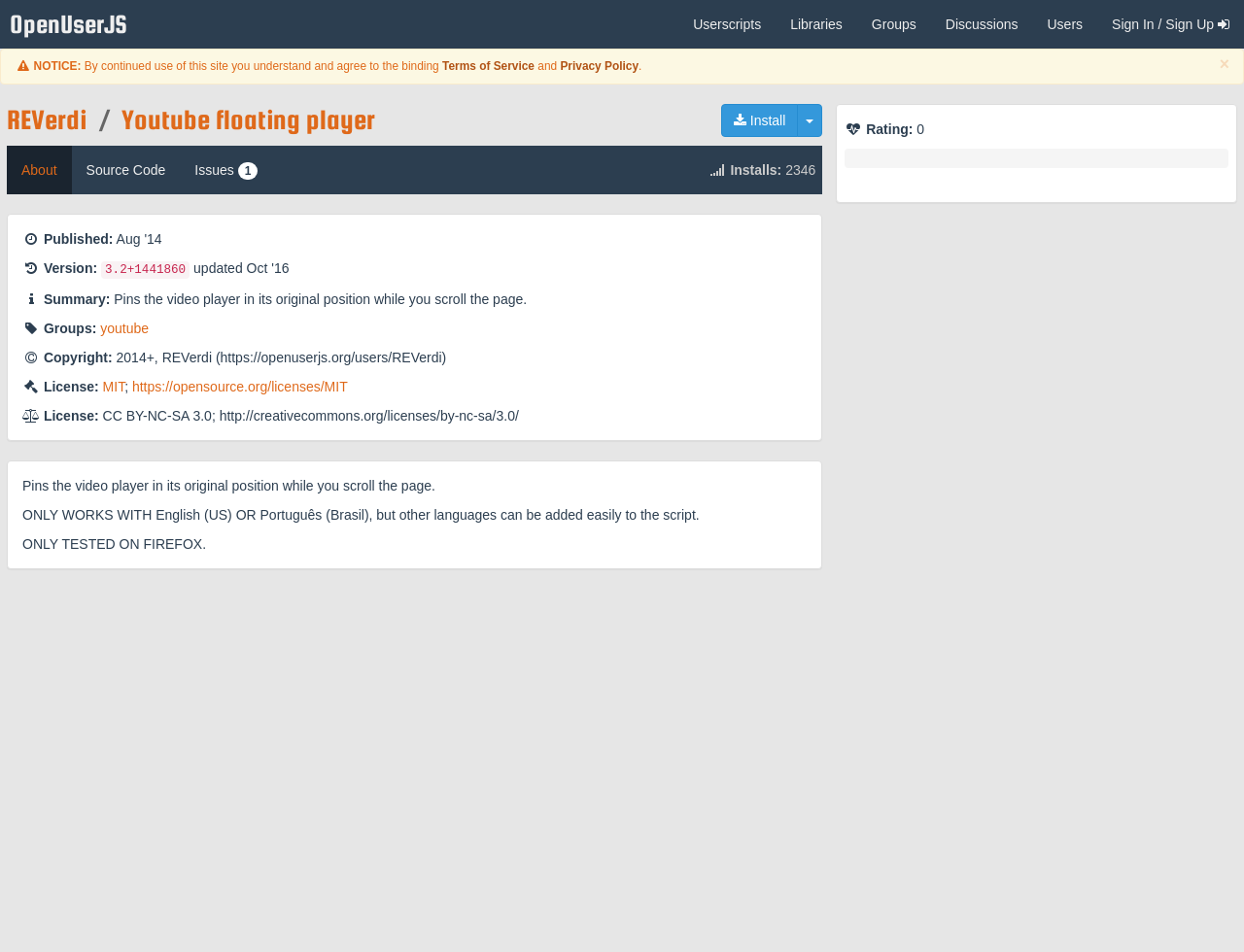Articulate a complete and detailed caption of the webpage elements.

This webpage appears to be a user script page on OpenUserJS, a platform for user-generated scripts. At the top, there is a navigation bar with links to "OpenUserJS", "Userscripts", "Libraries", "Groups", "Discussions", and "Users", as well as a "Sign In / Sign Up" button on the right. Below the navigation bar, there is an alert box with a "Close" button and a notice about the terms of service and privacy policy.

The main content of the page is divided into sections. The first section has a heading with an install button and a dropdown toggle button. Below the heading, there are links to "REVerdi" and "Youtube floating player". The second section has links to "About", "Source Code", and "Issues 1". 

Further down, there are sections displaying information about the script, including the number of installs (2346), publication date, version (3.2), and a summary of the script's functionality, which is to pin the video player in its original position while scrolling the page. There are also sections for groups, copyright, license, and rating information. 

Additionally, there are several paragraphs of text providing more details about the script, including its limitations (only works with English or Portuguese, and only tested on Firefox) and a note about adding support for other languages.